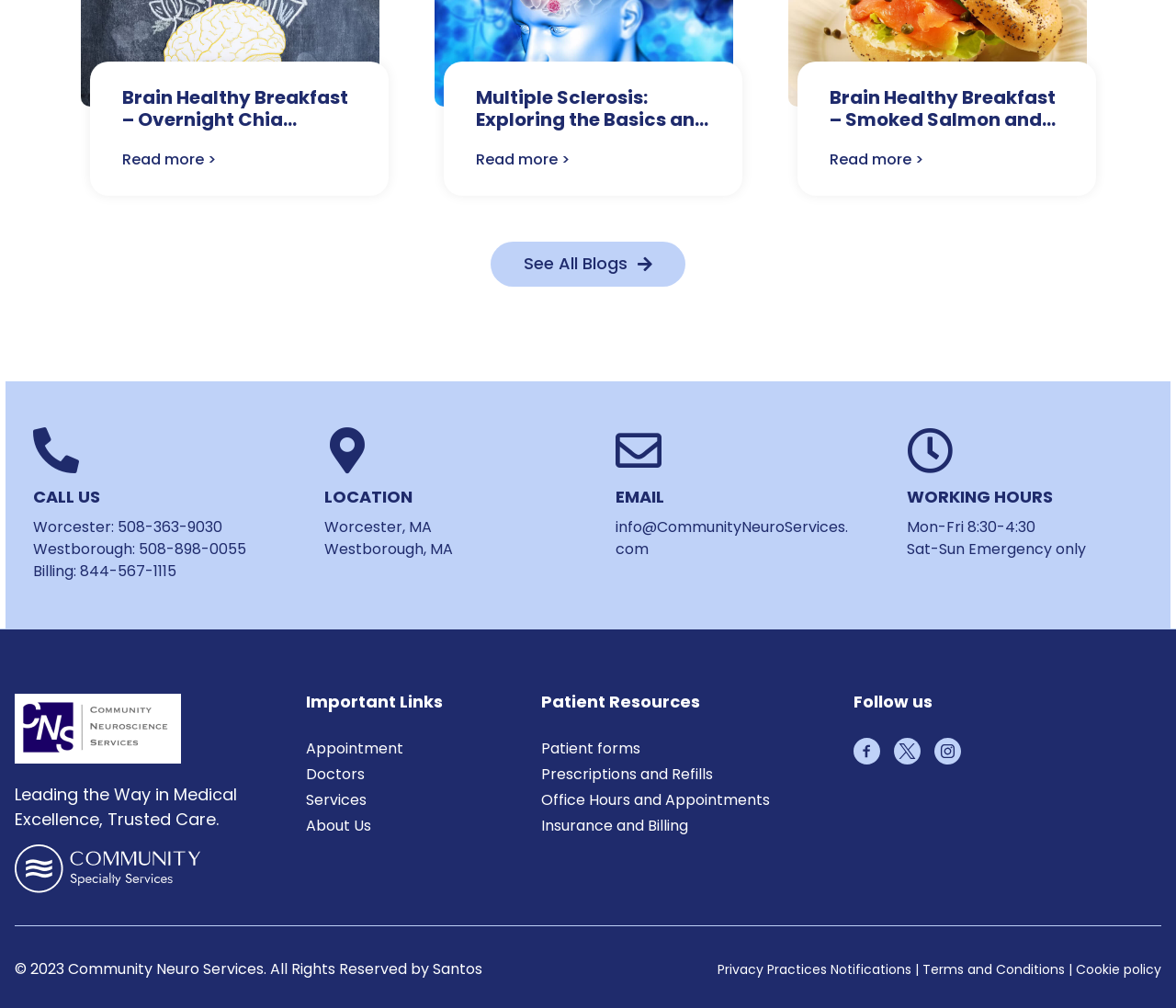Locate the bounding box coordinates of the element that should be clicked to execute the following instruction: "Follow on Facebook".

[0.726, 0.732, 0.748, 0.758]